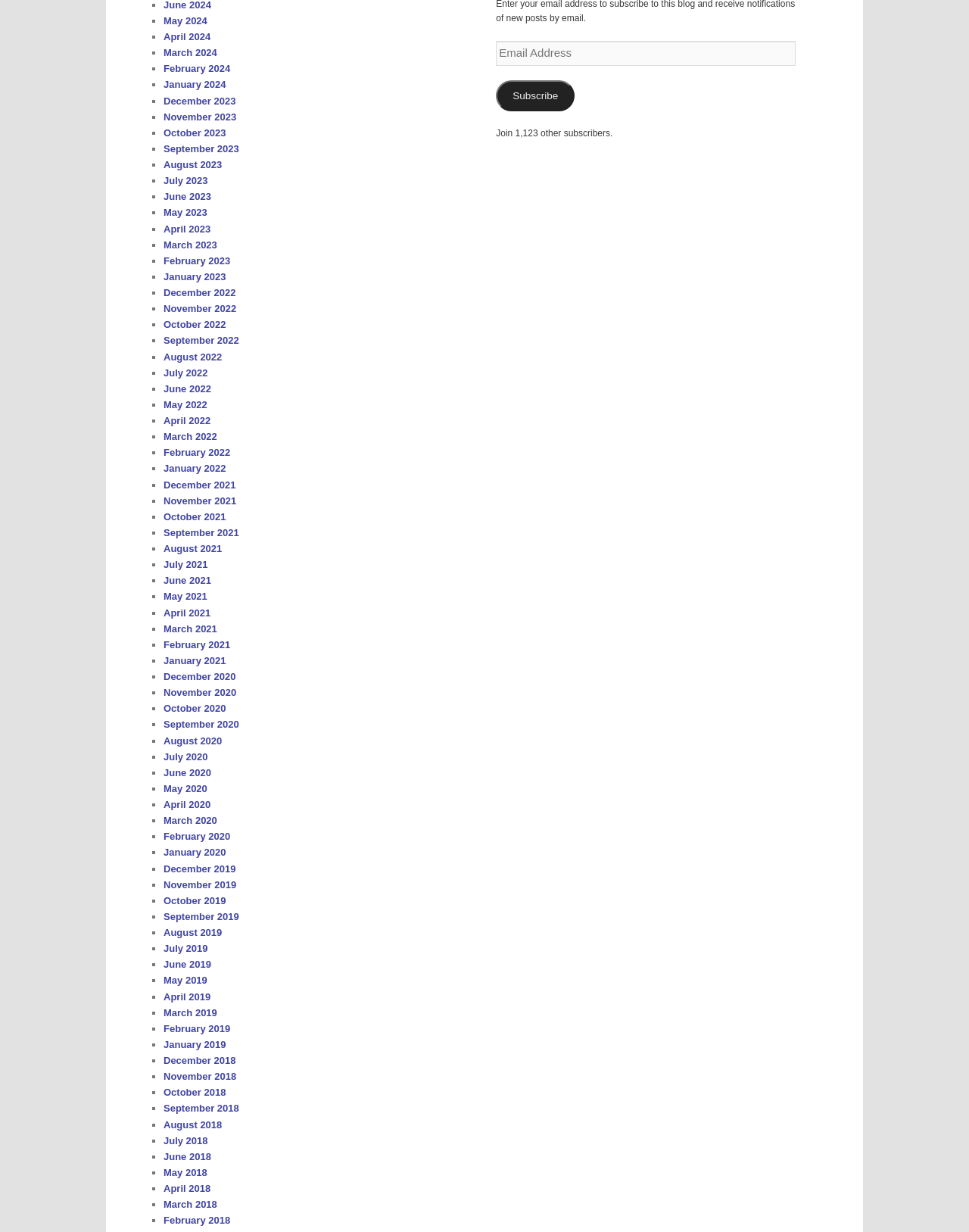Identify the bounding box coordinates of the clickable region required to complete the instruction: "View January 2023". The coordinates should be given as four float numbers within the range of 0 and 1, i.e., [left, top, right, bottom].

[0.169, 0.22, 0.233, 0.229]